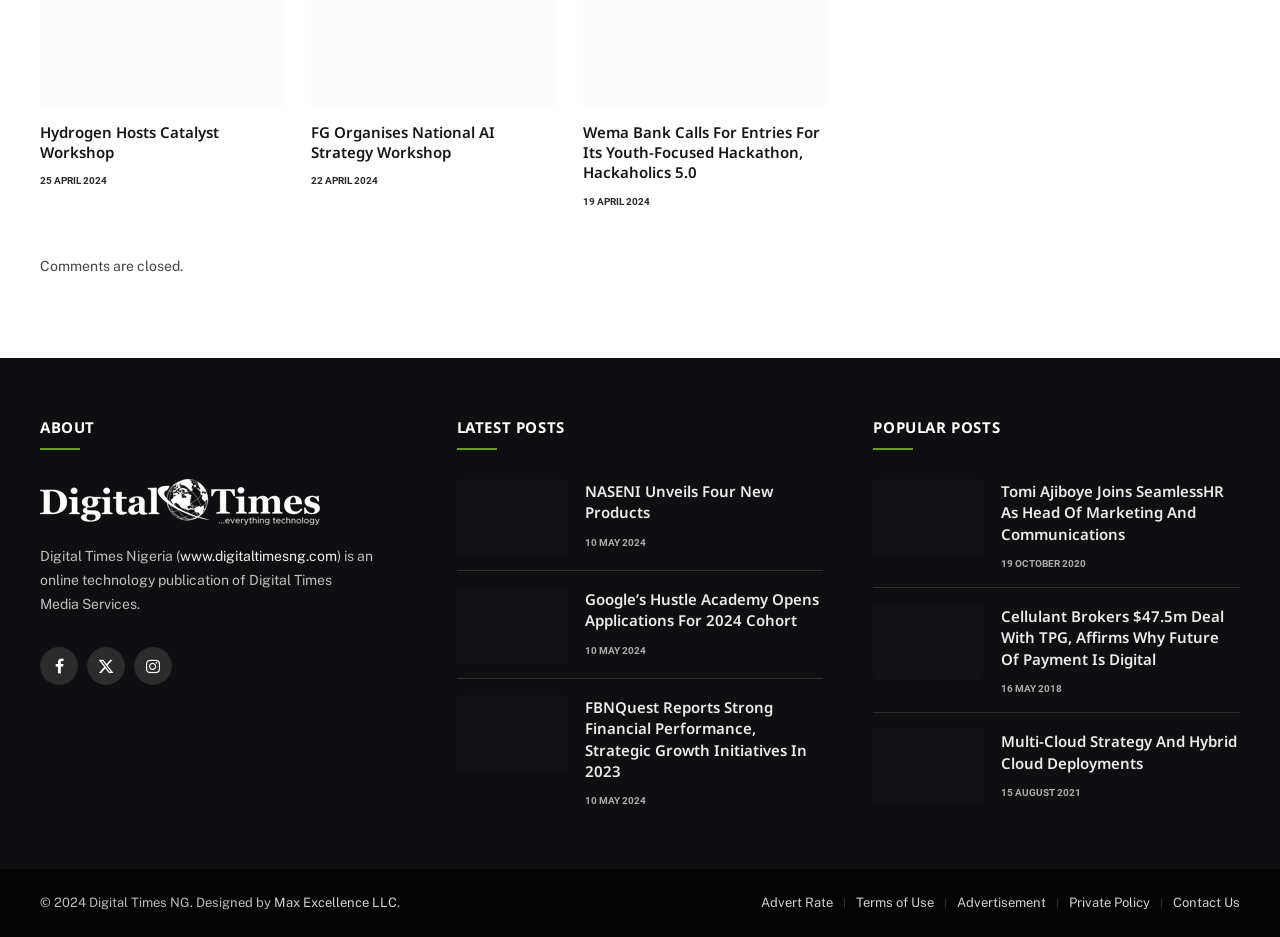How many popular posts are listed on the webpage?
Respond with a short answer, either a single word or a phrase, based on the image.

3